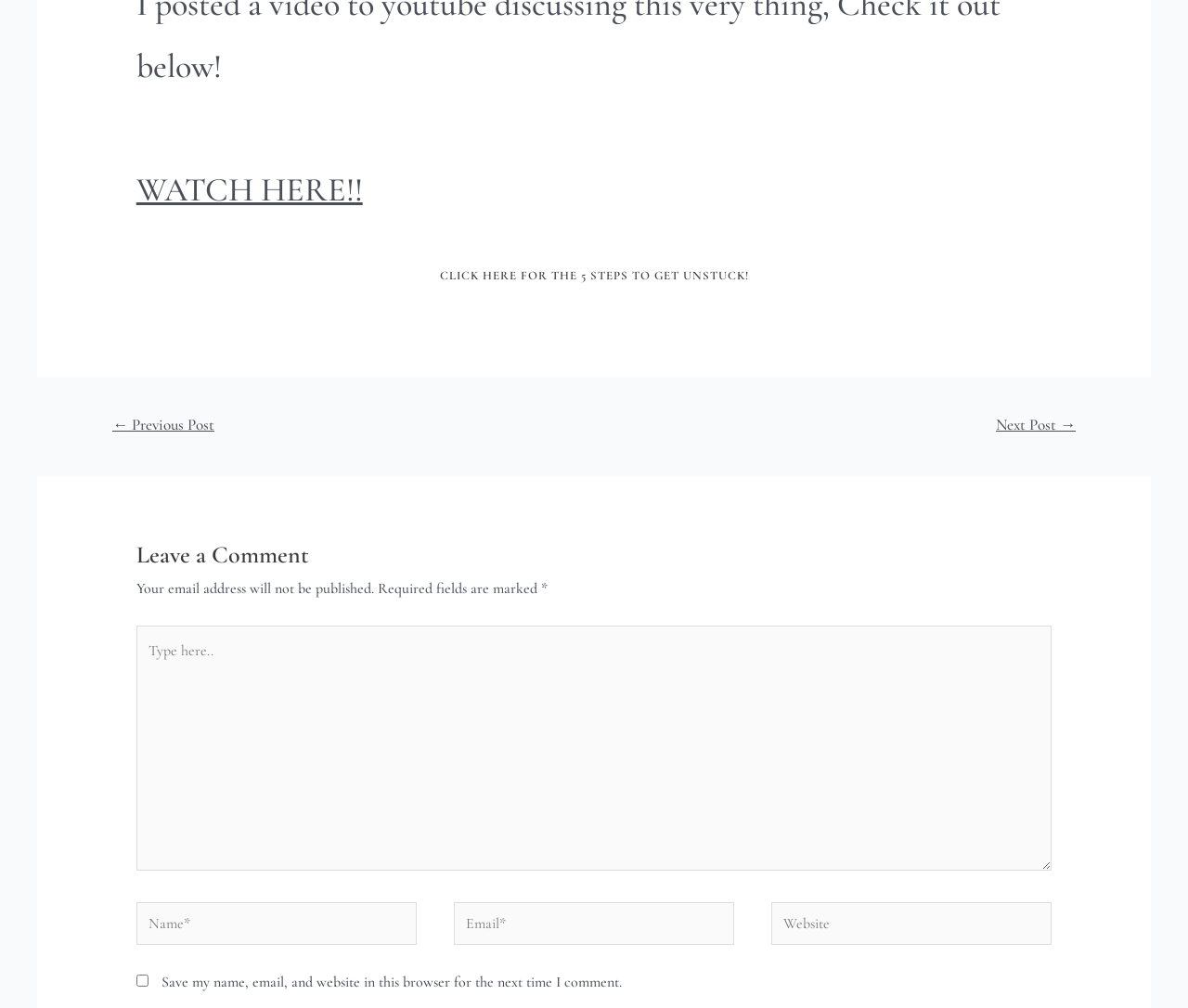Given the element description ← Previous Post, identify the bounding box coordinates for the UI element on the webpage screenshot. The format should be (top-left x, top-left y, bottom-right x, bottom-right y), with values between 0 and 1.

[0.074, 0.405, 0.2, 0.441]